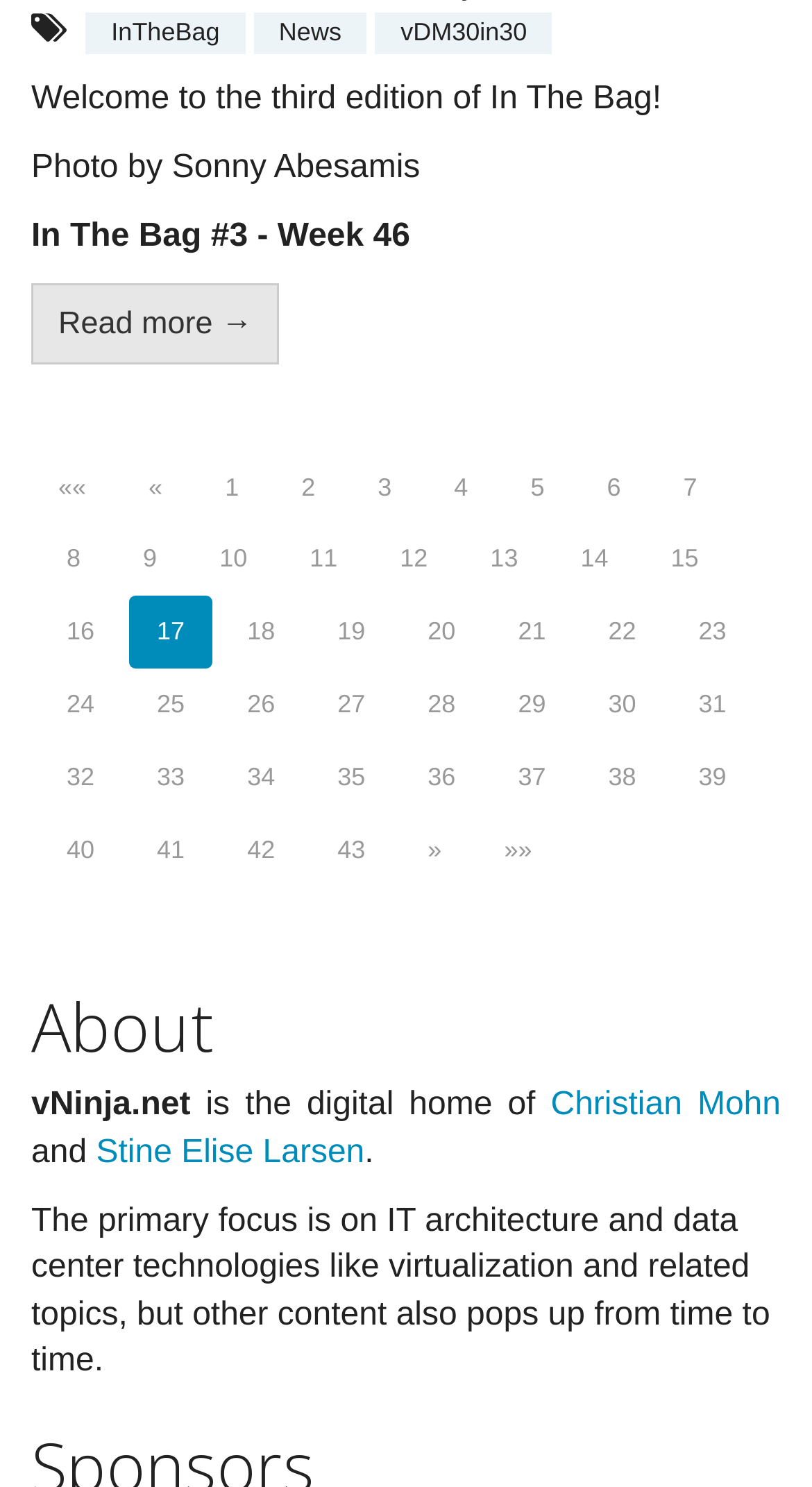What is the name of the website?
Please answer the question with a detailed response using the information from the screenshot.

I found the name of the website by looking at the StaticText element with the text 'vNinja.net' which is located at the bottom of the webpage, indicating that it is the name of the website.